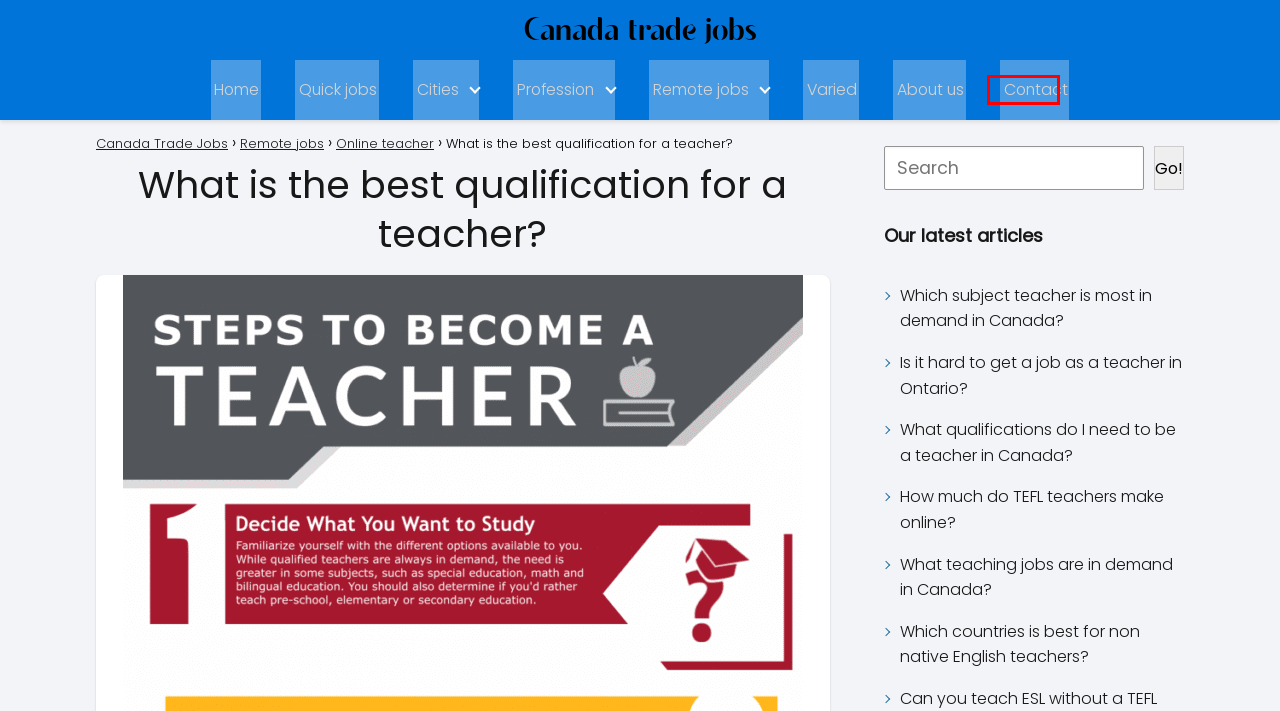Look at the screenshot of a webpage that includes a red bounding box around a UI element. Select the most appropriate webpage description that matches the page seen after clicking the highlighted element. Here are the candidates:
A. Can you make a living as a TEFL teacher? - Canada Trade Jobs
B. Software developers - Canada Trade Jobs
C. Contact - Canada Trade Jobs
D. Profession - Canada Trade Jobs
E. About us - Canada Trade Jobs
F. Toronto - Canada Trade Jobs
G. How much do TEFL teachers make online? - Canada Trade Jobs
H. Can a foreigner get a job in Canada? - Canada Trade Jobs

C